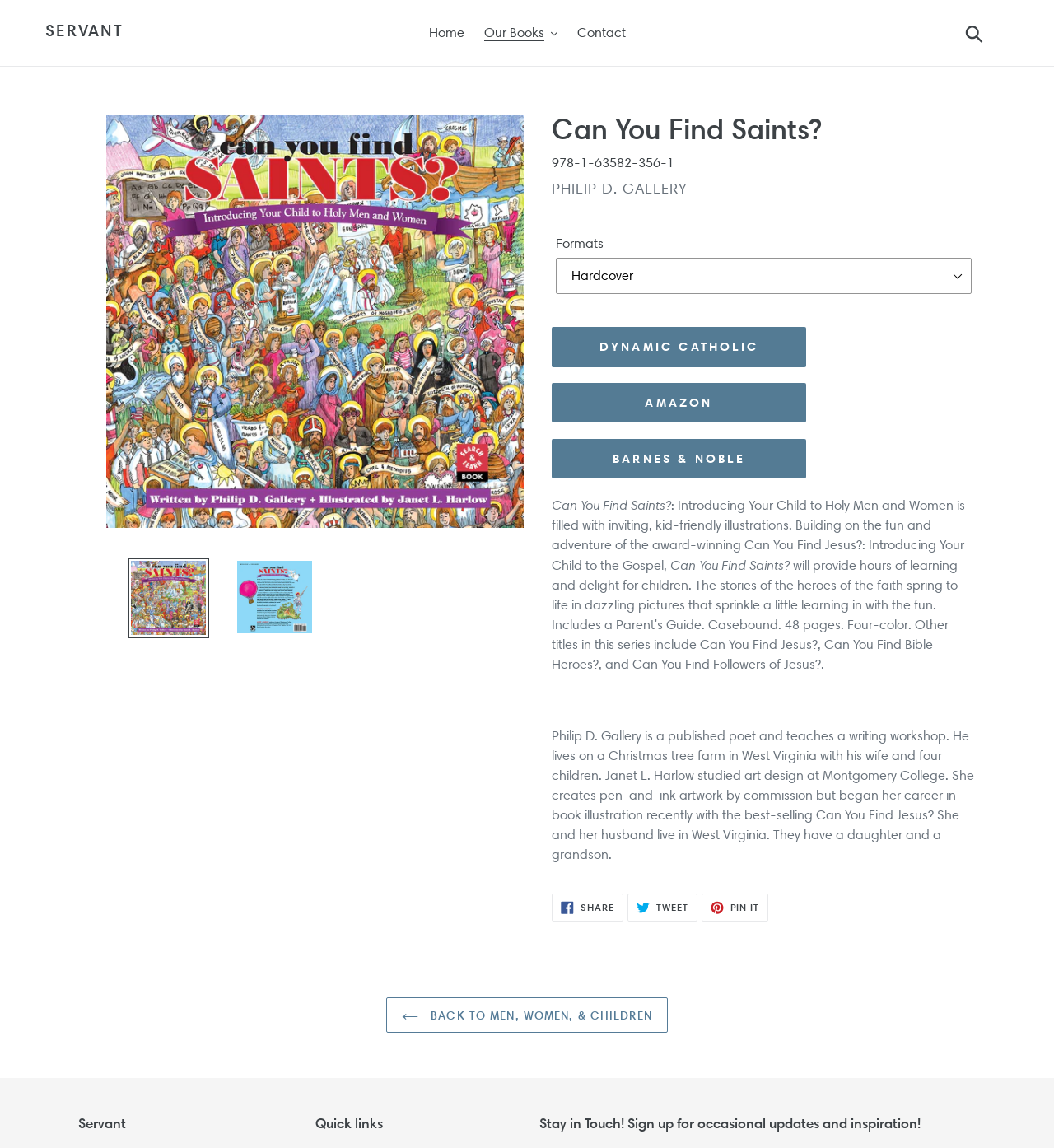Determine the bounding box coordinates of the clickable region to follow the instruction: "Go to the 'Contact' page".

[0.539, 0.018, 0.601, 0.039]